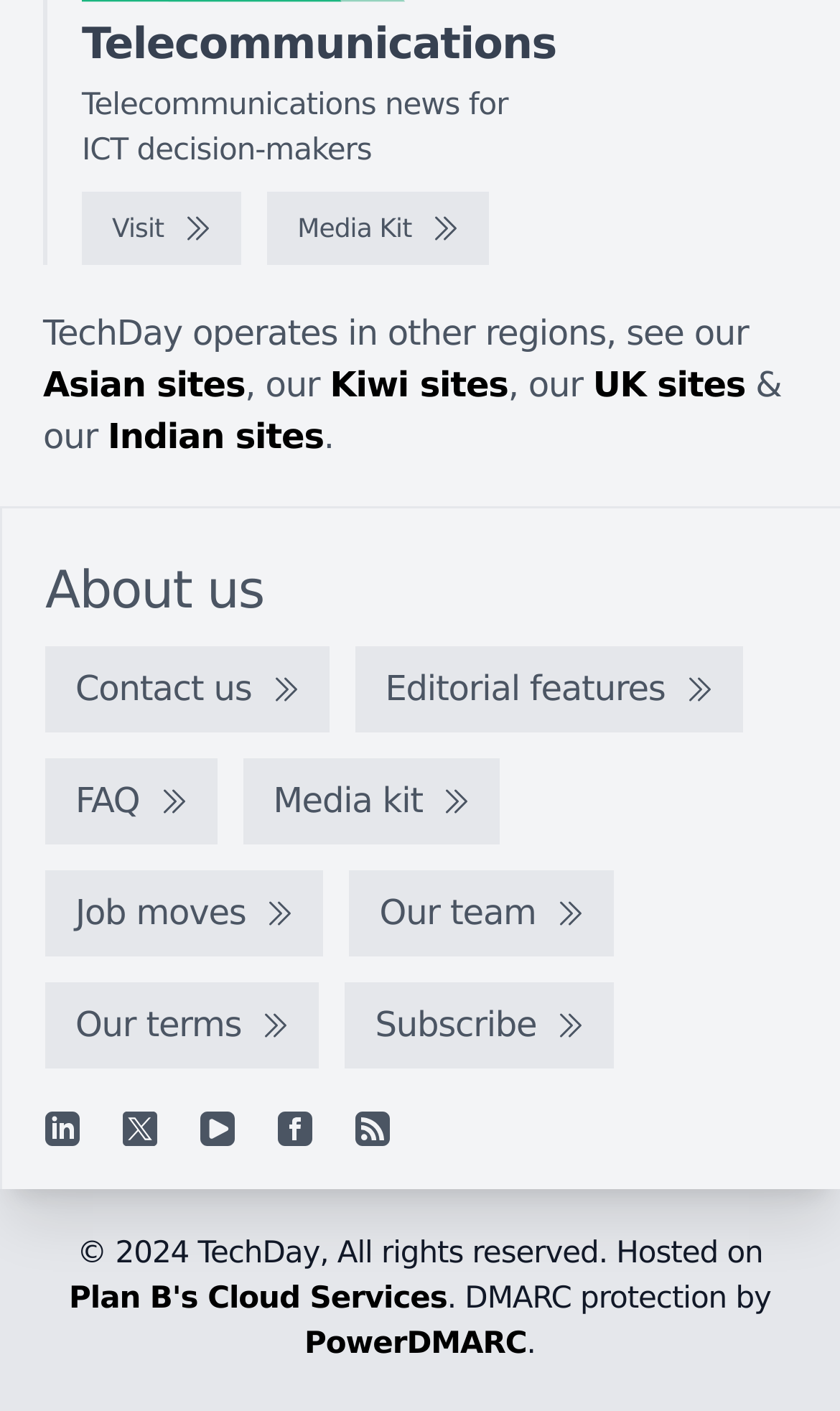Can you provide the bounding box coordinates for the element that should be clicked to implement the instruction: "Follow TechDay on LinkedIn"?

[0.054, 0.788, 0.095, 0.813]